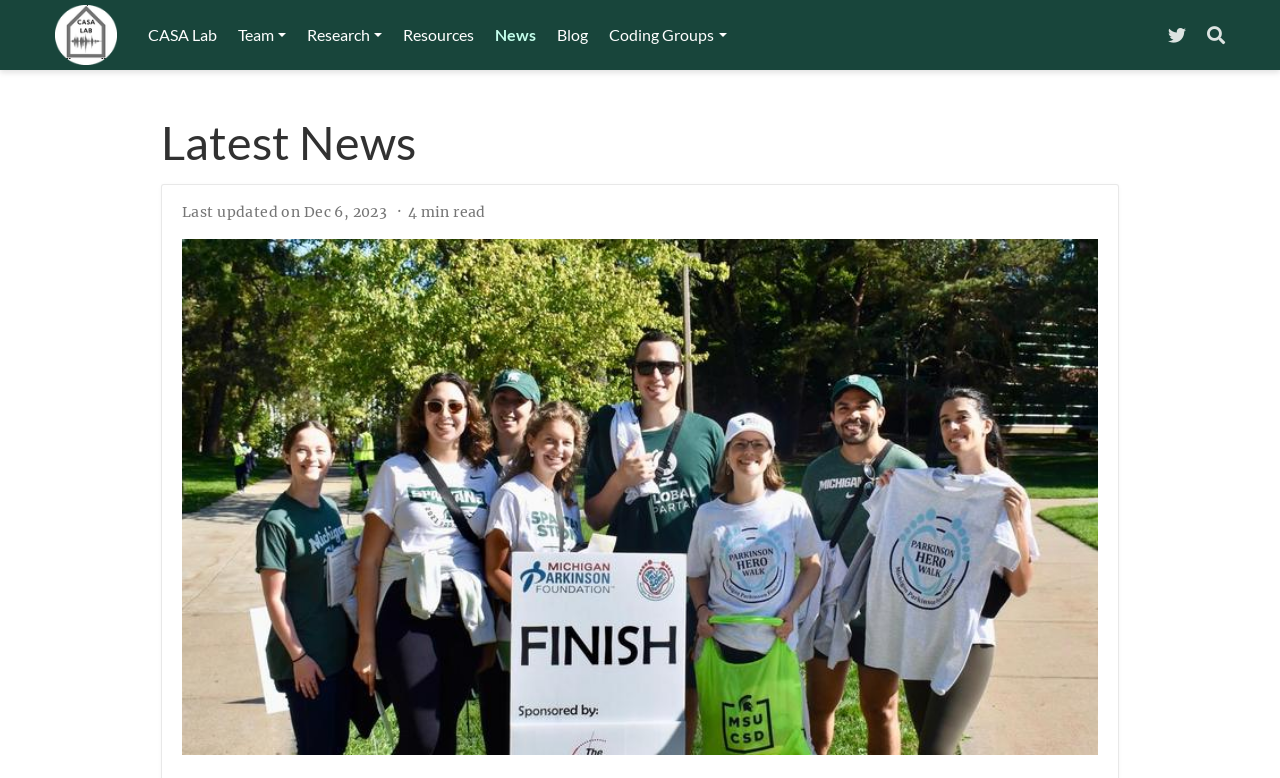Could you specify the bounding box coordinates for the clickable section to complete the following instruction: "view the team page"?

[0.178, 0.018, 0.232, 0.071]